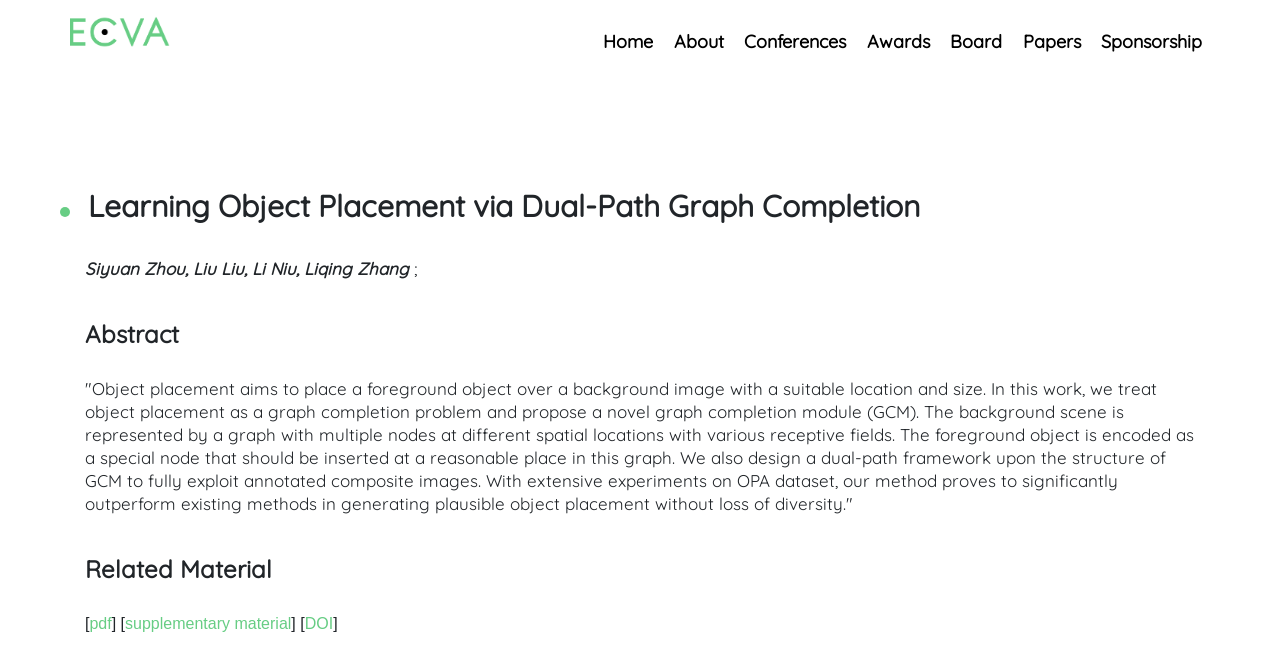Use the details in the image to answer the question thoroughly: 
How many authors are mentioned in the paper?

The authors of the paper can be found in the description list detail section, where four authors are mentioned: Siyuan Zhou, Liu Liu, Li Niu, and Liqing Zhang.